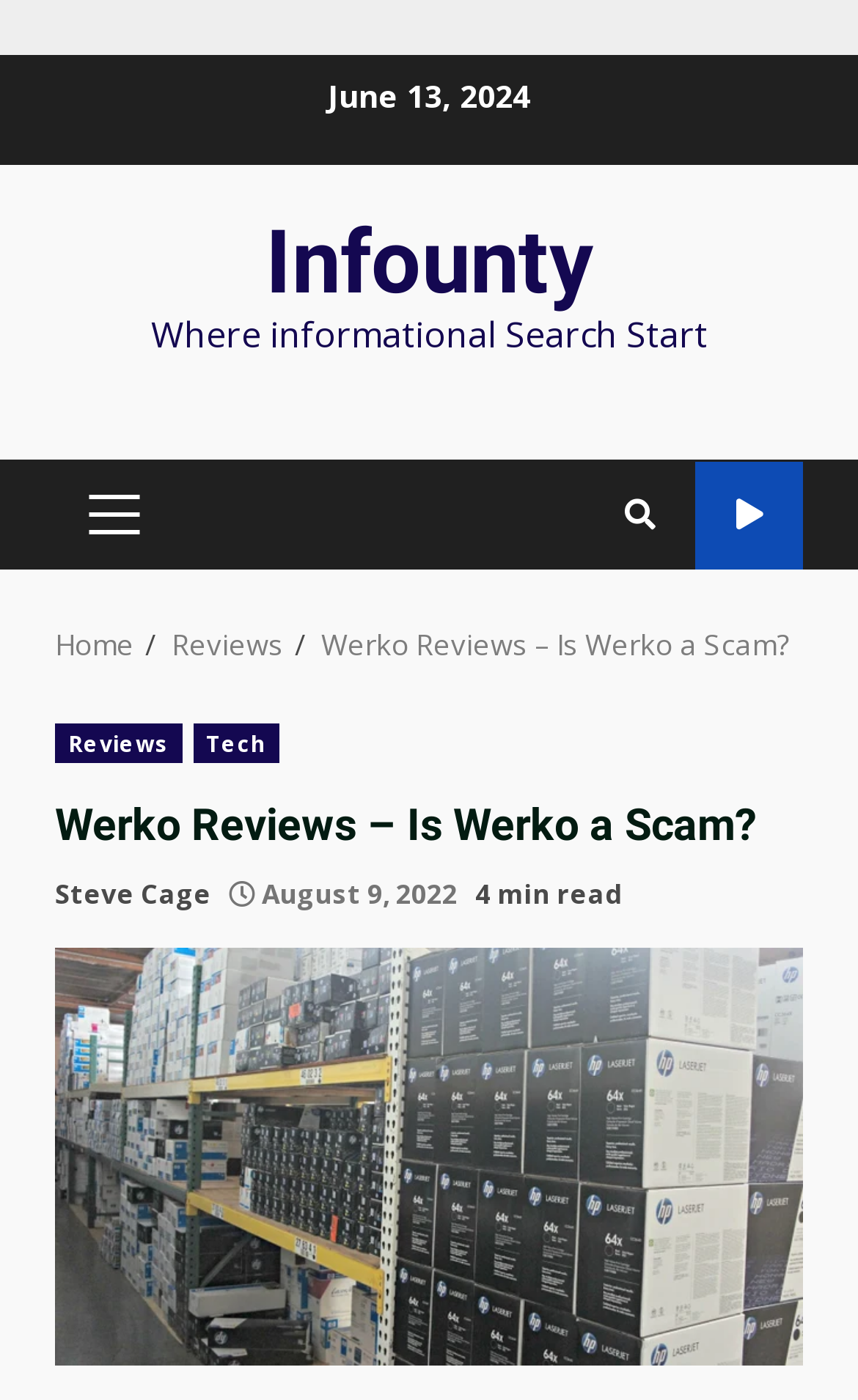Determine the bounding box for the described UI element: "Tech".

[0.225, 0.516, 0.326, 0.544]